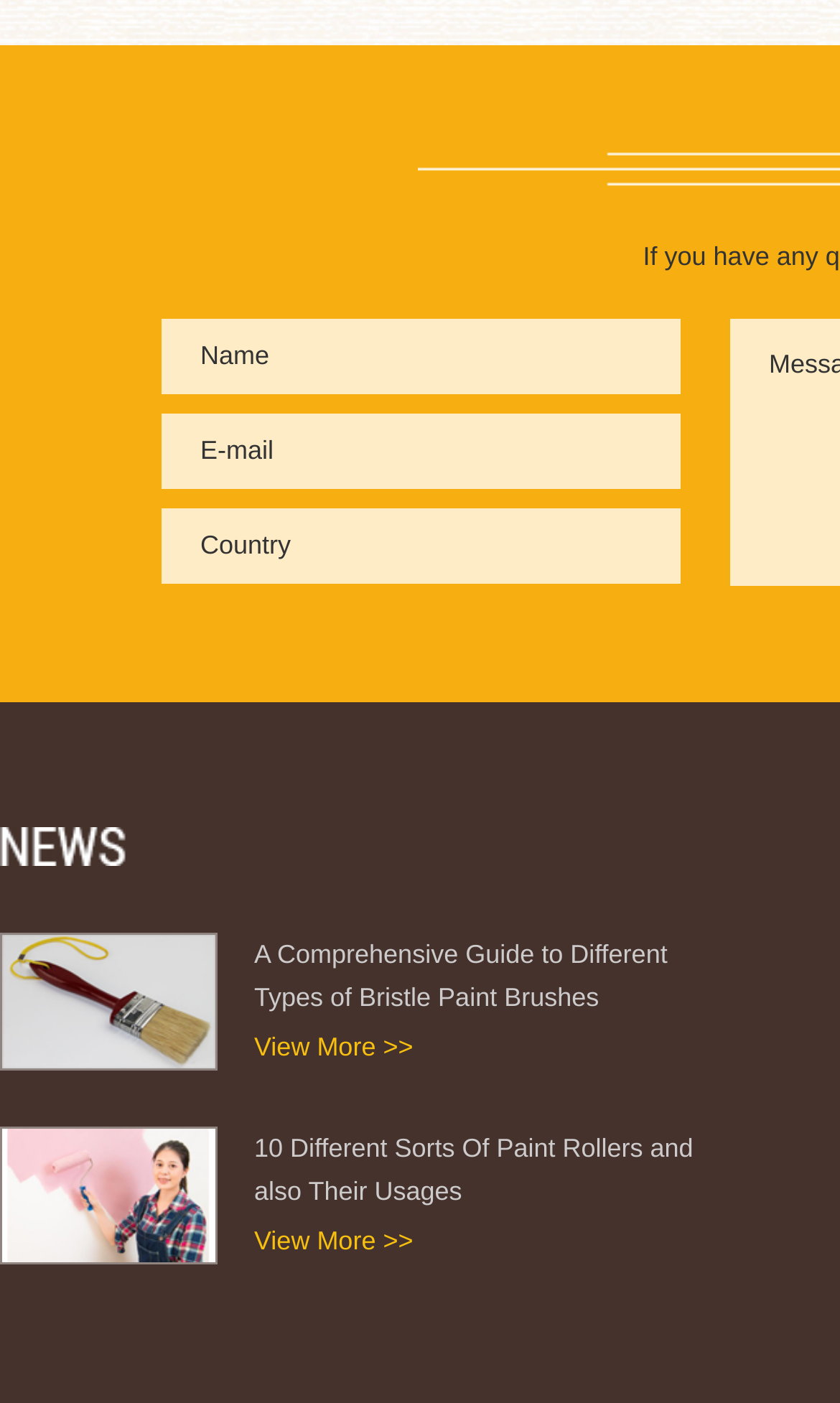Determine the bounding box coordinates of the region I should click to achieve the following instruction: "Click on the link to learn about bristle paint brushes". Ensure the bounding box coordinates are four float numbers between 0 and 1, i.e., [left, top, right, bottom].

[0.0, 0.664, 0.259, 0.763]